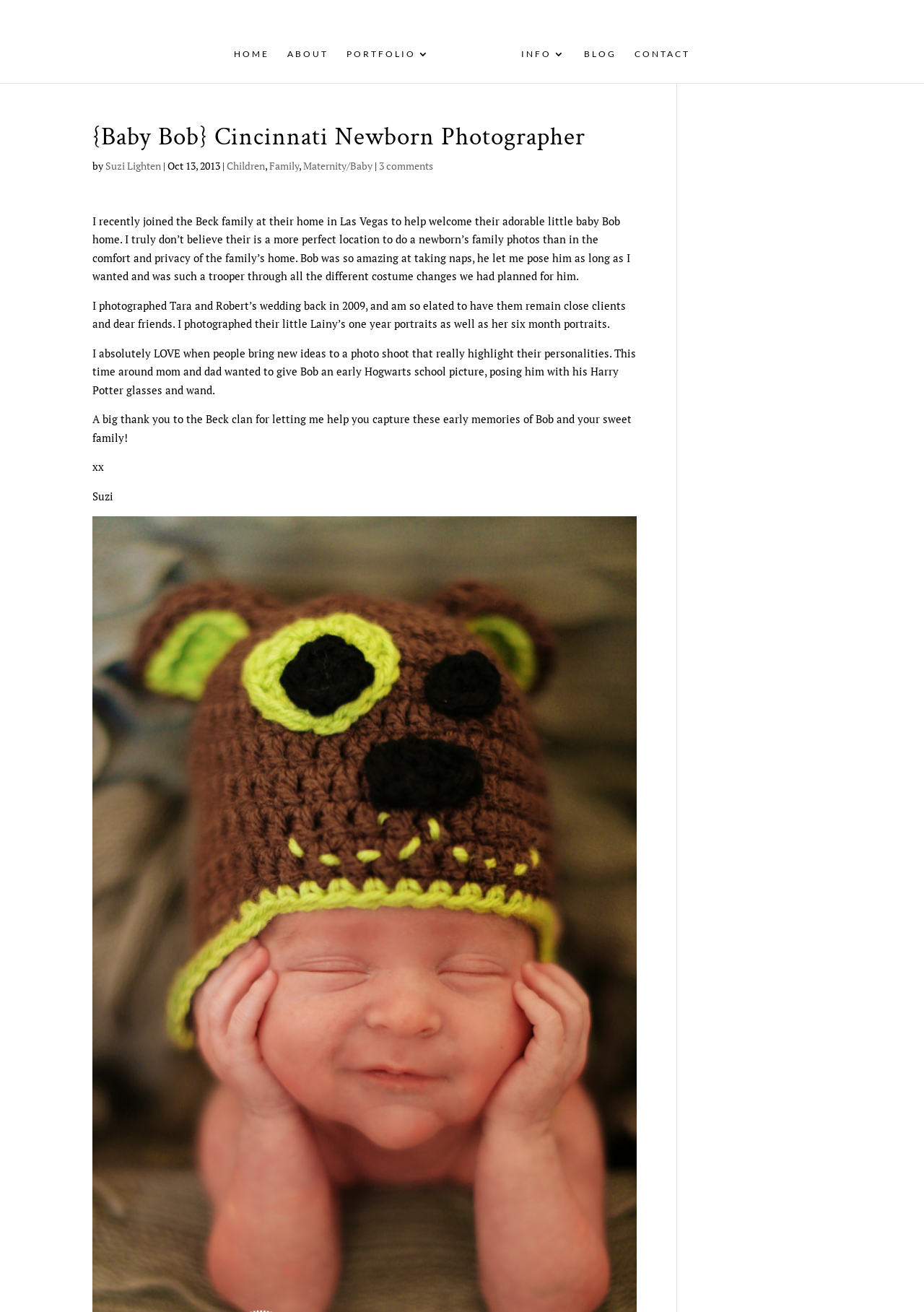Mark the bounding box of the element that matches the following description: "name="s" placeholder="Search …" title="Search for:"".

[0.053, 0.018, 0.953, 0.019]